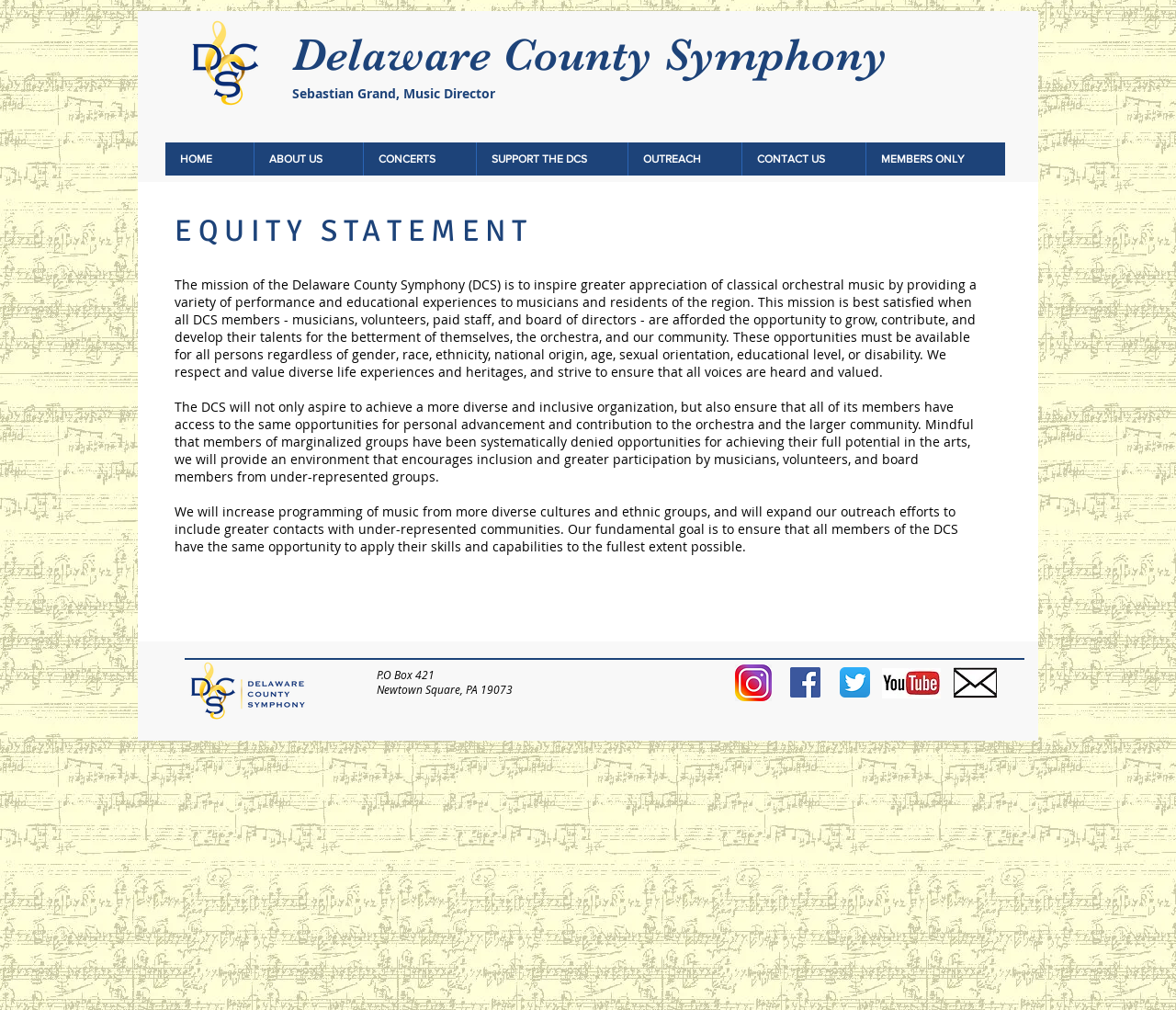Determine the bounding box coordinates of the target area to click to execute the following instruction: "View the EQUITY STATEMENT."

[0.148, 0.212, 0.48, 0.246]